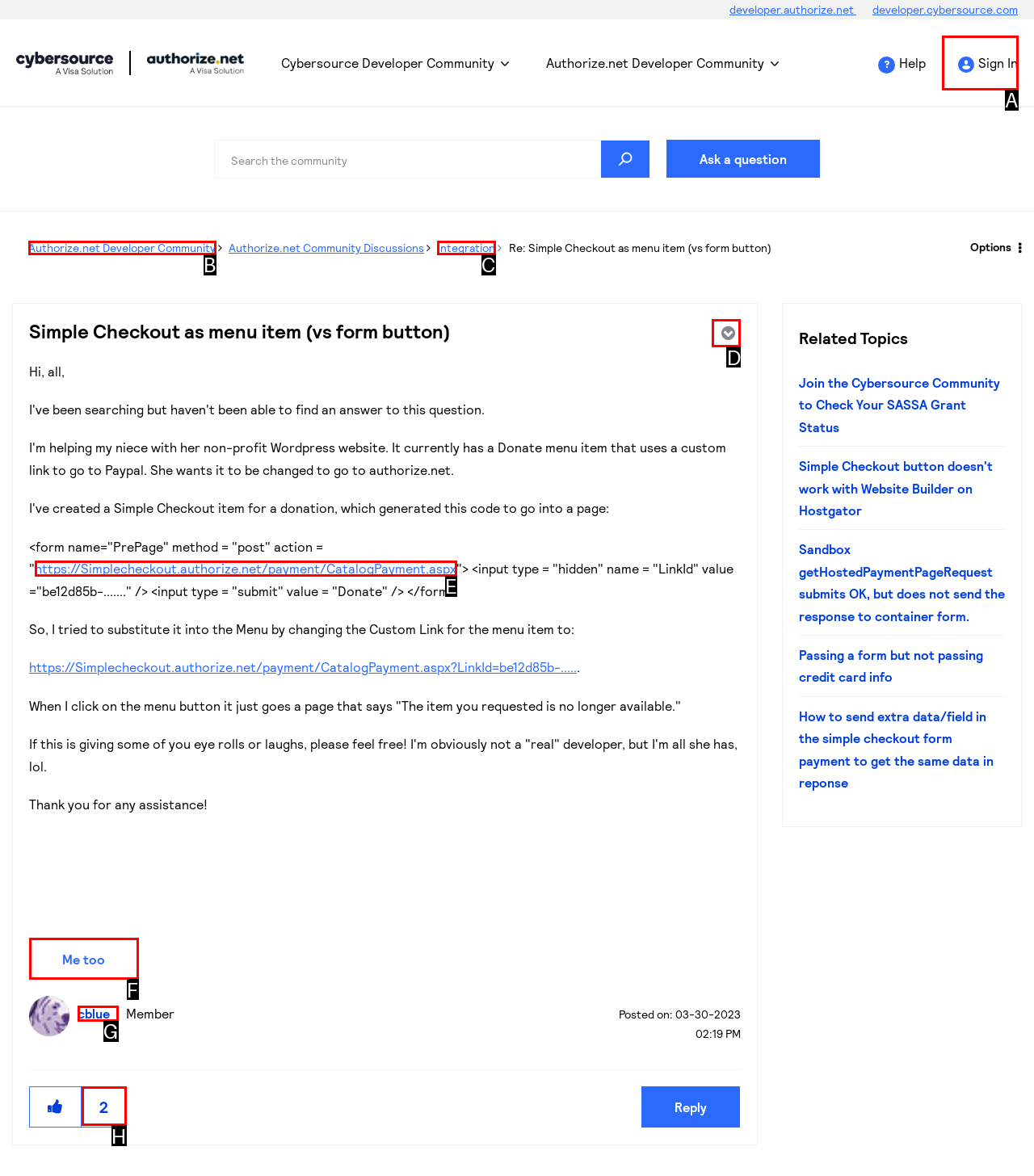Using the description: Integration, find the HTML element that matches it. Answer with the letter of the chosen option.

C